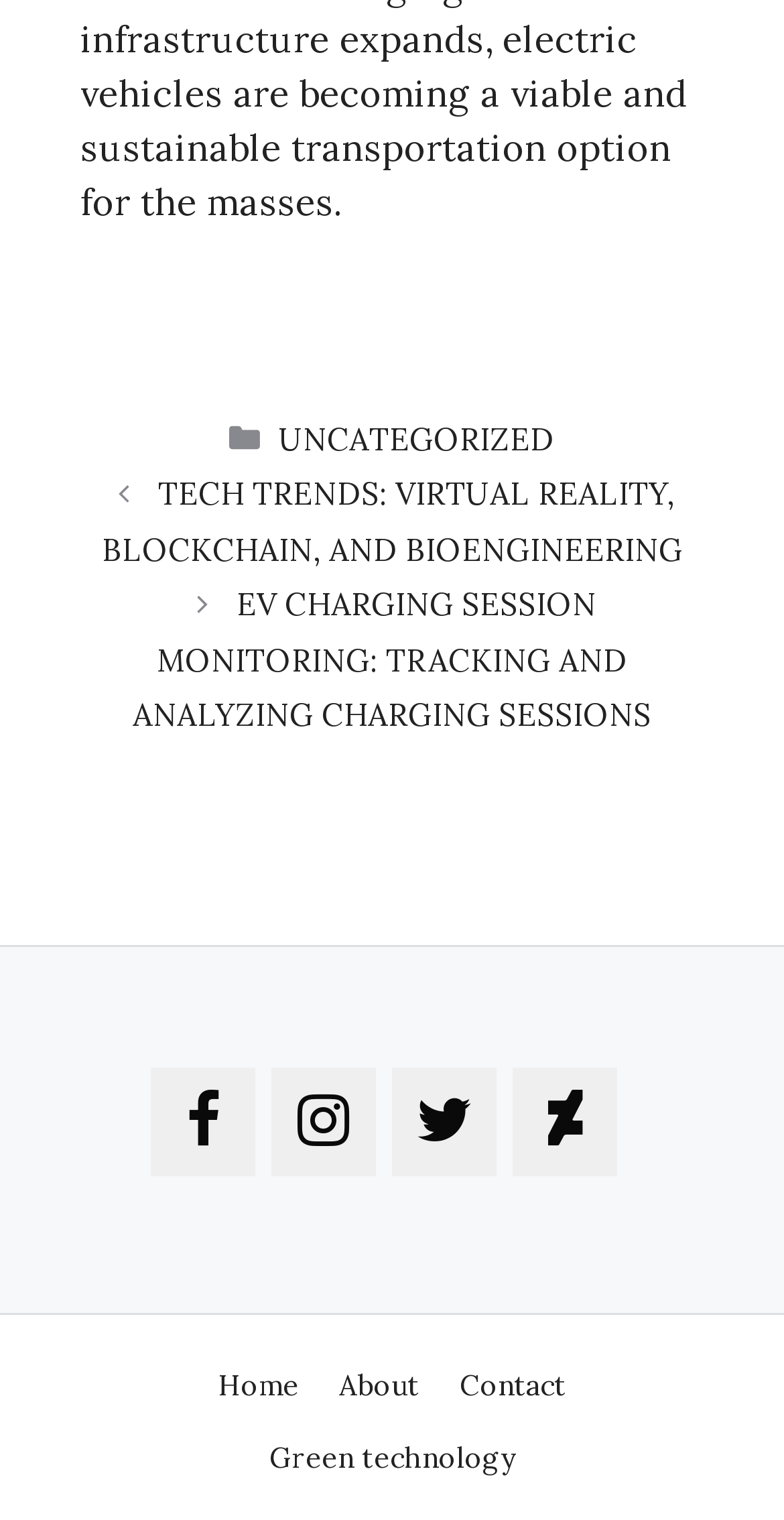What is the category of the first post? Using the information from the screenshot, answer with a single word or phrase.

UNCATEGORIZED